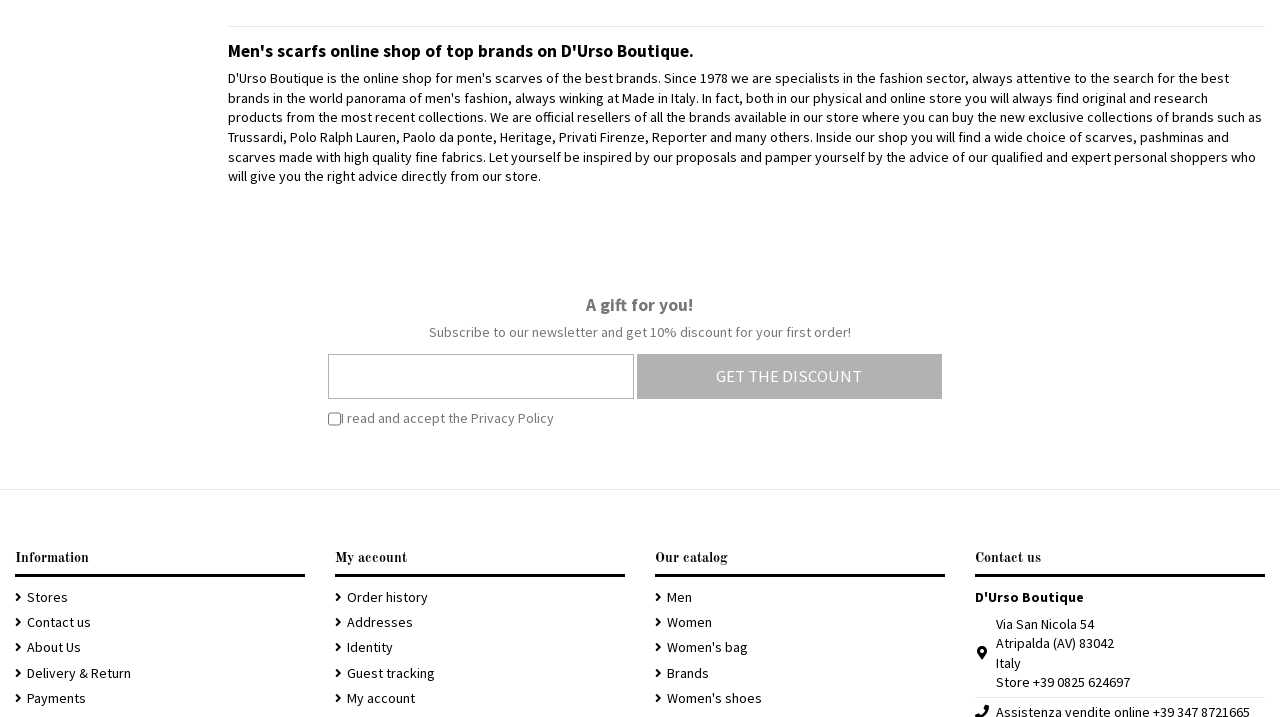Please find the bounding box coordinates of the clickable region needed to complete the following instruction: "View order history". The bounding box coordinates must consist of four float numbers between 0 and 1, i.e., [left, top, right, bottom].

[0.262, 0.82, 0.334, 0.847]